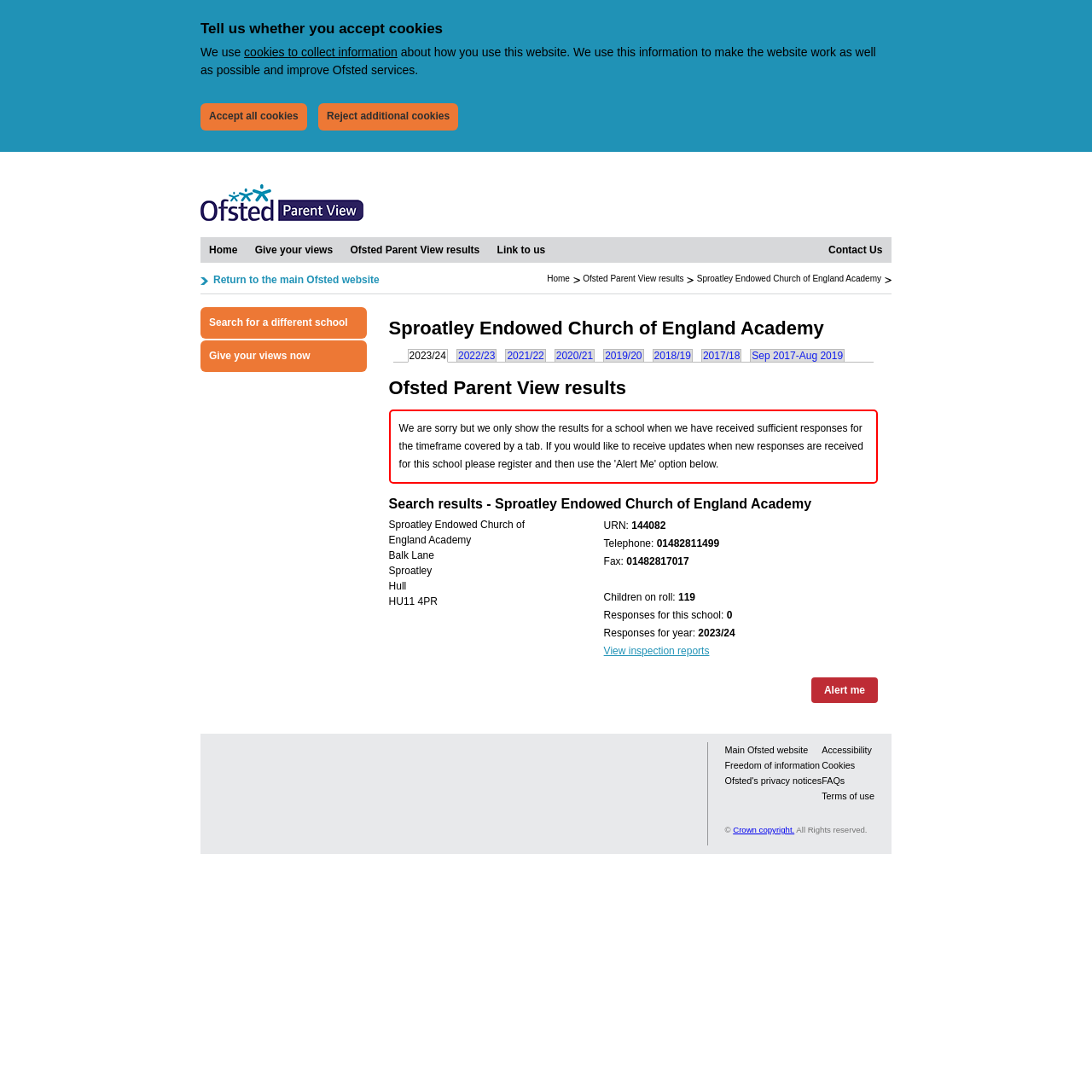Respond to the following question with a brief word or phrase:
How many links are in the main navigation?

5